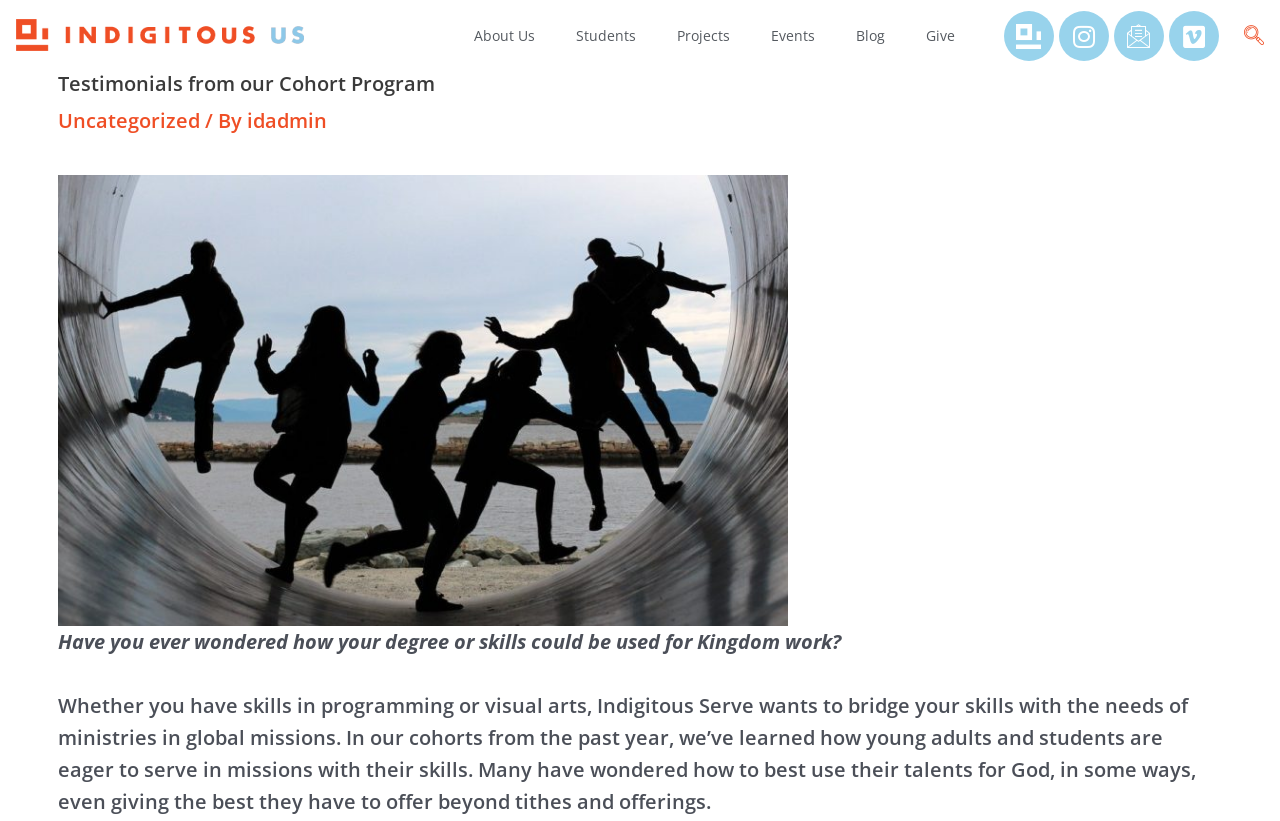Please find the top heading of the webpage and generate its text.

Testimonials from our Cohort Program